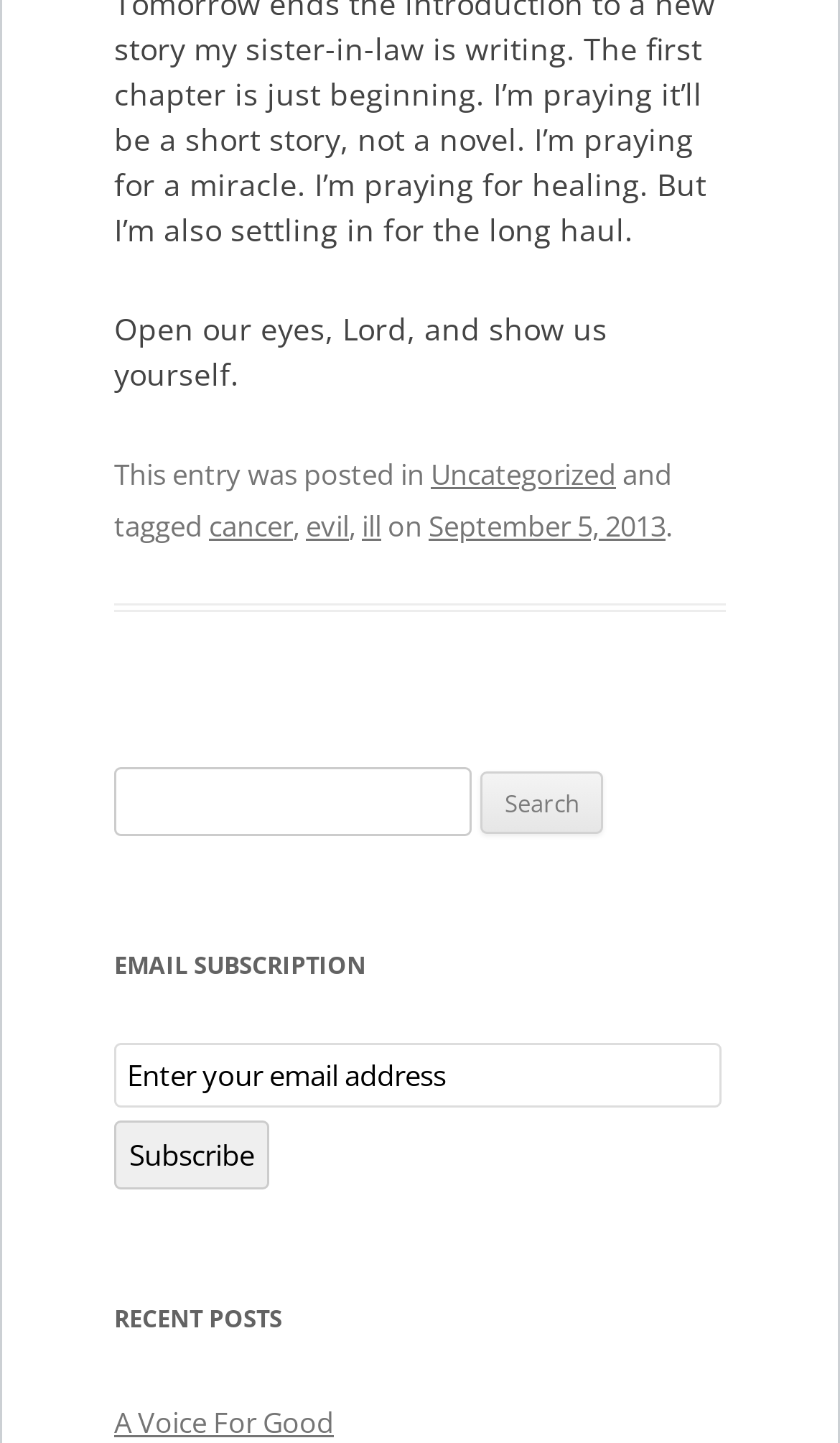Please find the bounding box for the UI component described as follows: "Sozialpolitik in Entwicklungsländern".

None